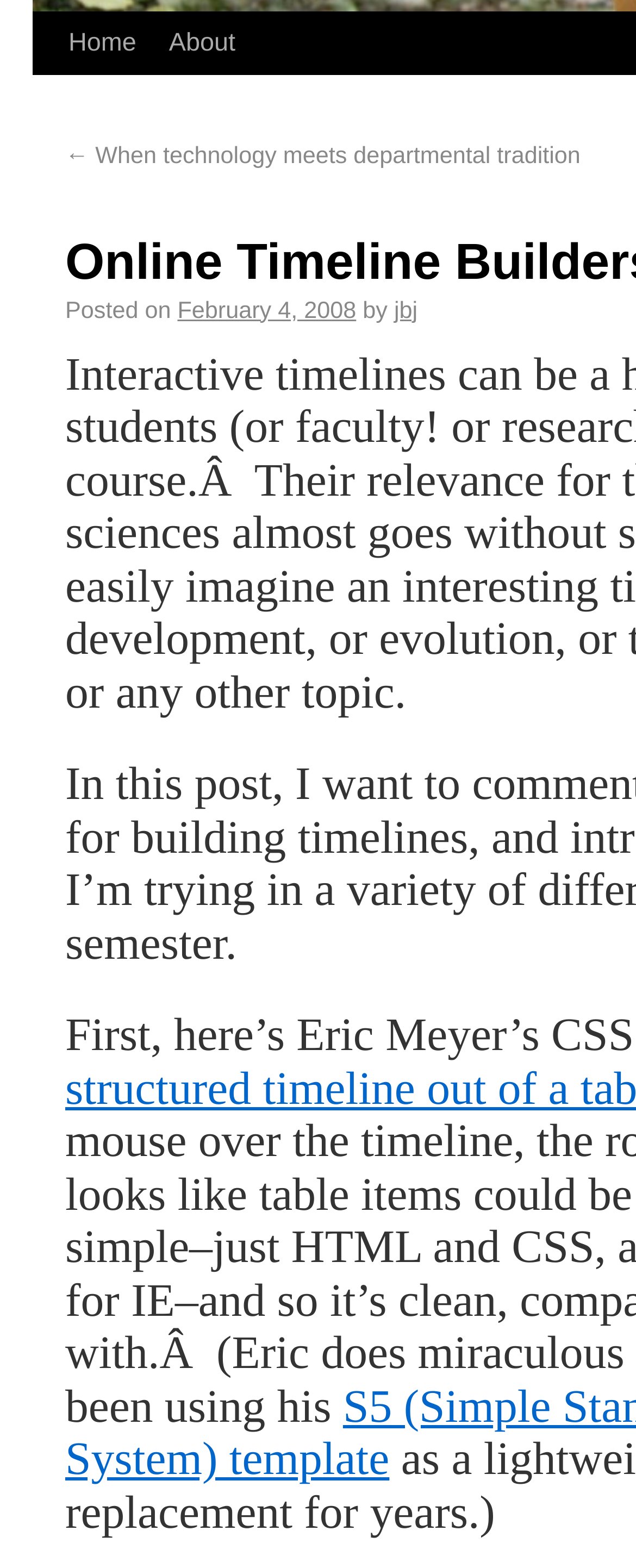Find the bounding box coordinates for the UI element that matches this description: "February 4, 2008".

[0.279, 0.19, 0.56, 0.206]